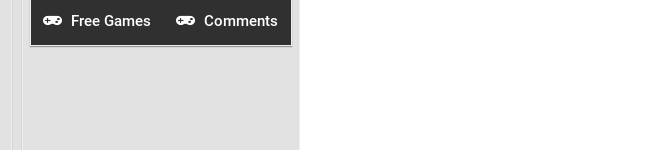Provide a comprehensive description of the image.

The image features navigation buttons prominently displayed in a sleek, dark-themed interface, indicating options related to gaming content. The left button is labeled "Free Games," likely directing users to a selection of complimentary gaming options available for download. Adjacent to it is the "Comments" button, which would allow users to access or contribute to discussions about games, enhancing community interaction. This user-friendly layout is part of a broader gaming website dedicated to providing mods and downloads, specifically highlighting the engaging nature of gaming experiences.